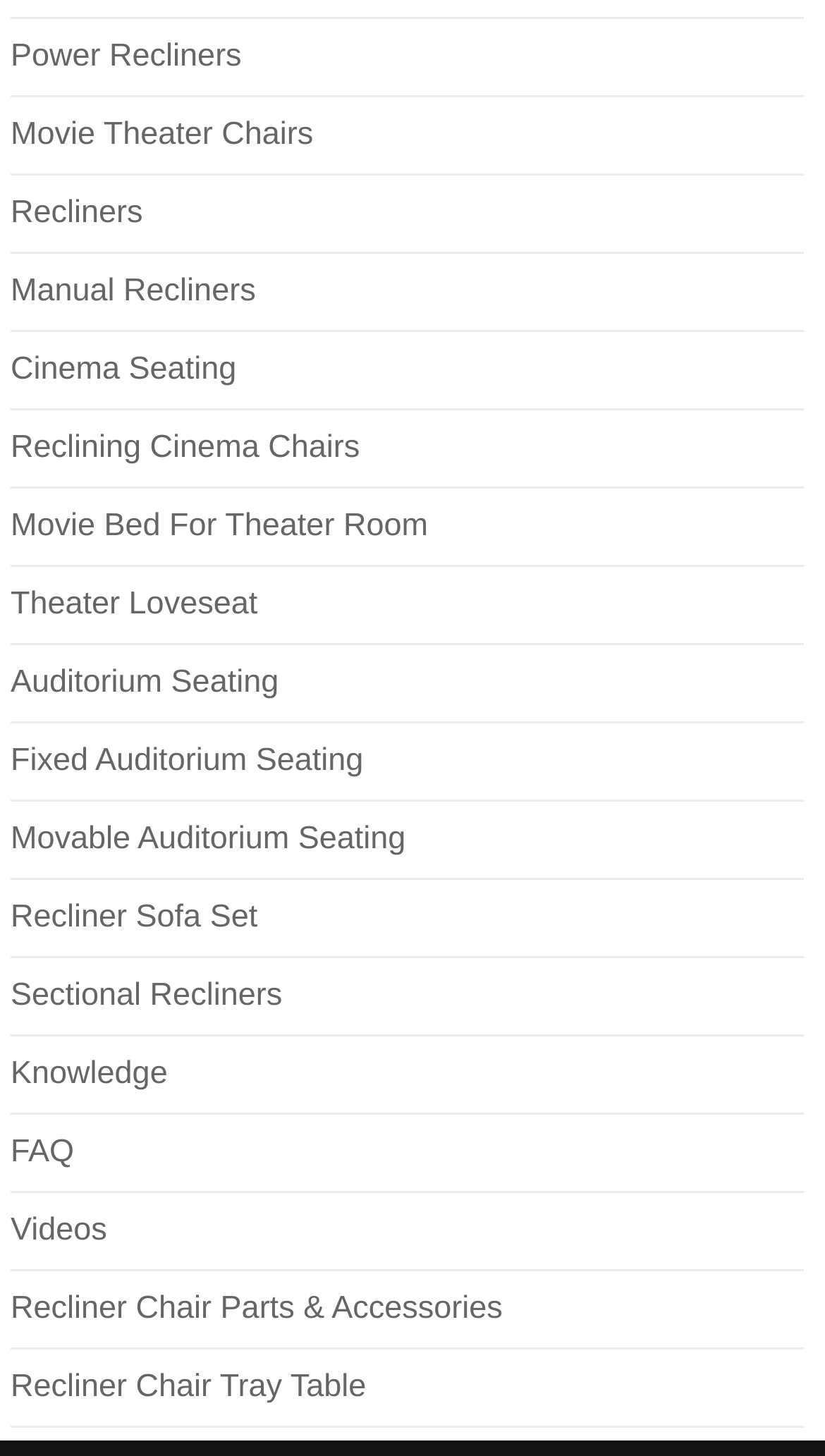Locate the bounding box coordinates of the area where you should click to accomplish the instruction: "Check out Recliner Chair Parts & Accessories".

[0.013, 0.886, 0.609, 0.911]